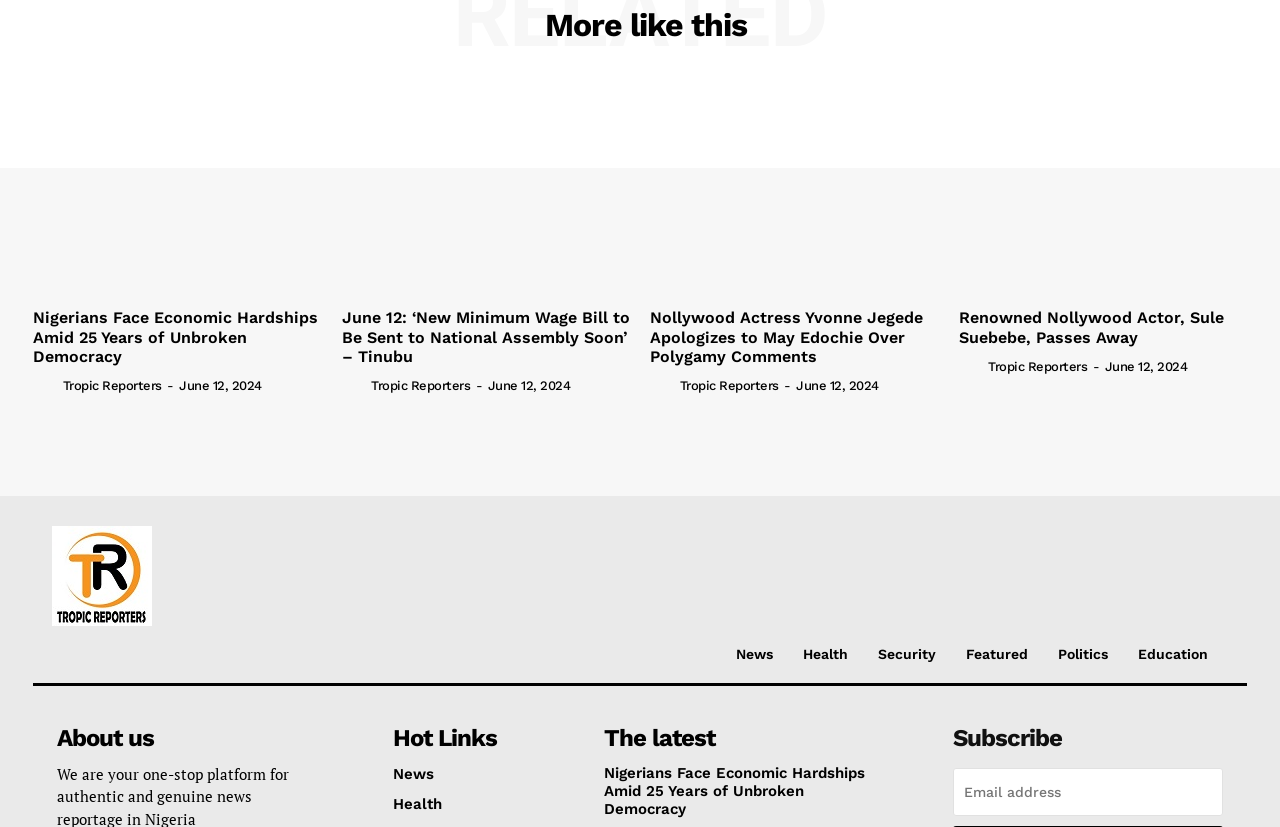How many categories are listed at the bottom of the webpage?
Refer to the image and give a detailed response to the question.

I counted the number of categories listed at the bottom of the webpage, which include 'News', 'Health', 'Security', 'Featured', 'Politics', 'Education', and 'Hot Links'. There are 7 categories in total.